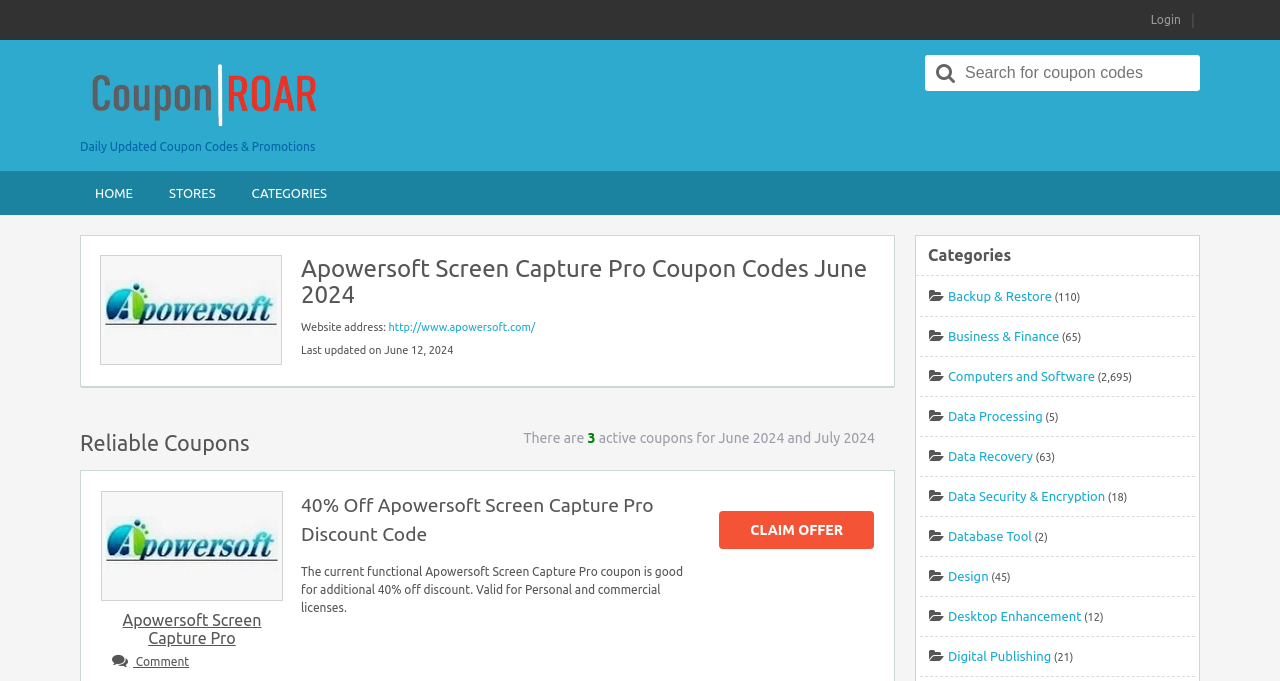Identify the bounding box coordinates for the region to click in order to carry out this instruction: "Browse Backup & Restore category". Provide the coordinates using four float numbers between 0 and 1, formatted as [left, top, right, bottom].

[0.741, 0.424, 0.822, 0.445]